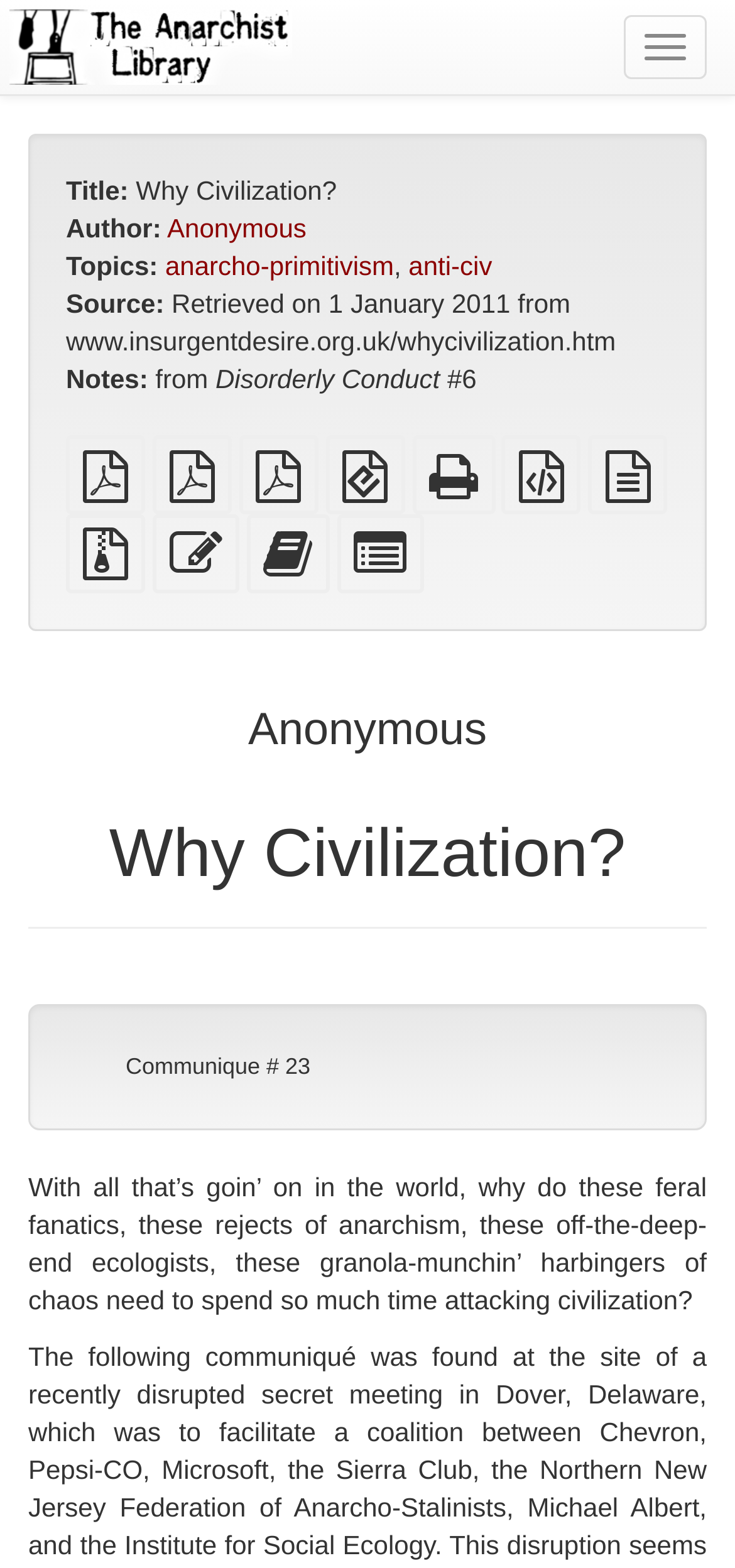Locate the bounding box coordinates of the clickable area needed to fulfill the instruction: "Edit this text".

[0.207, 0.35, 0.325, 0.369]